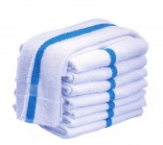Generate a detailed narrative of the image.

This image showcases a neatly stacked set of white towels featuring a distinctive blue stripe. The towels are presented in a clean and organized manner, emphasizing their soft texture and absorbency. Ideal for various settings, these towels are not only practical but also add a touch of freshness to any space. They are part of the "Striped Bath Towels" collection, which is a cost-effective solution for both home and institutional use. Their durable construction ensures long-lasting performance, making them a reliable choice for everyday use.